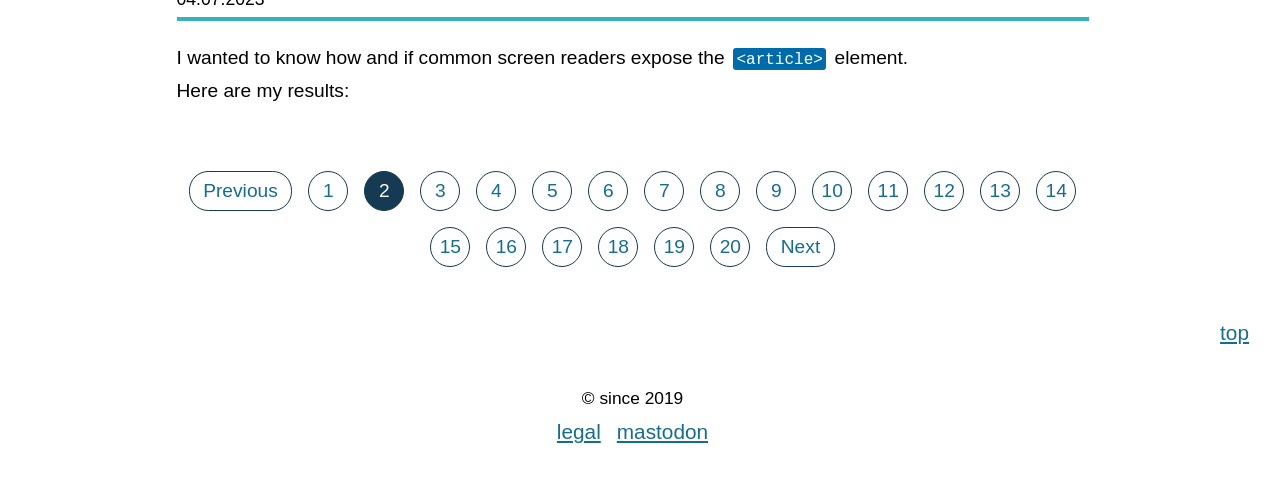Pinpoint the bounding box coordinates for the area that should be clicked to perform the following instruction: "view legal information".

[0.435, 0.872, 0.469, 0.92]